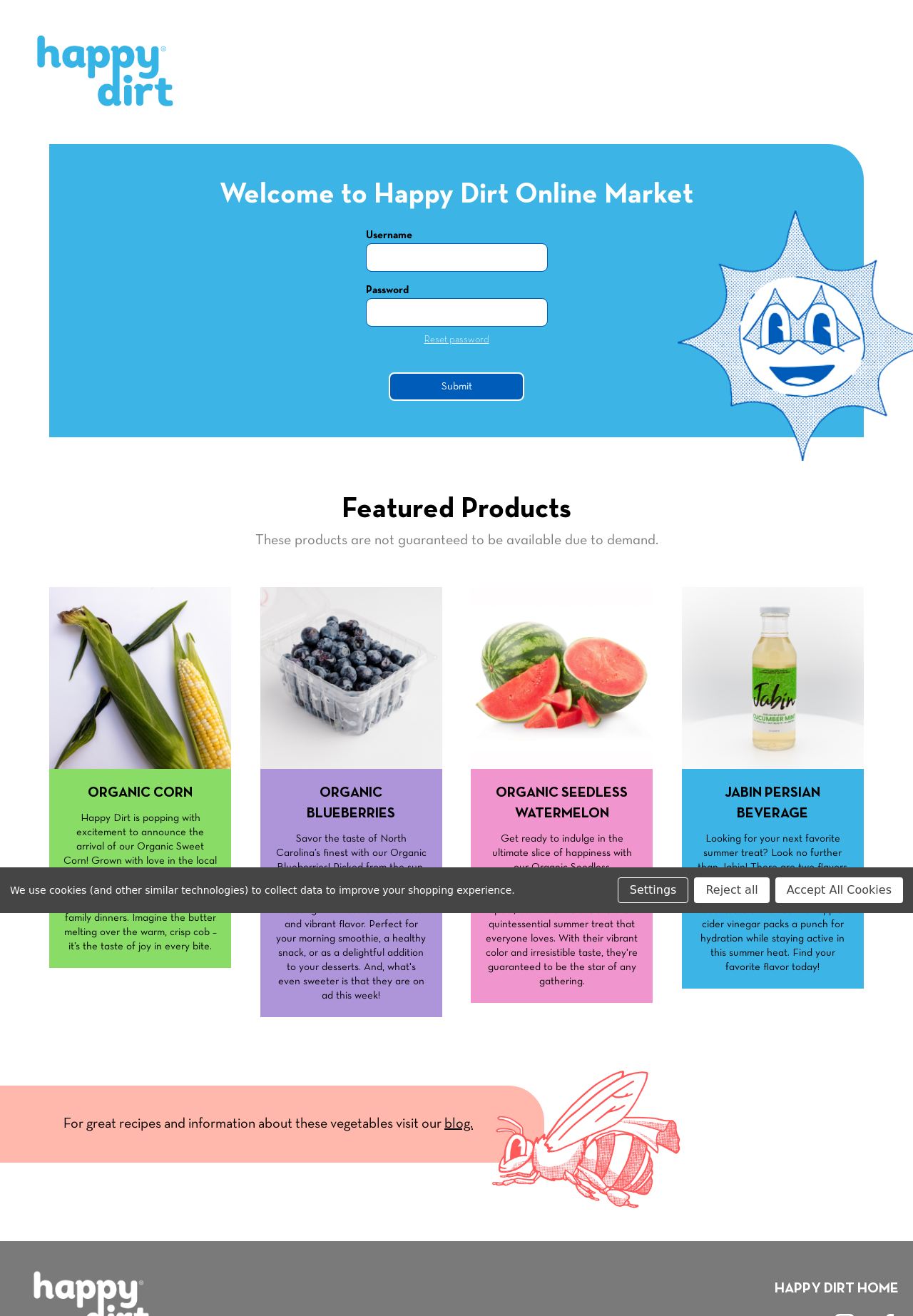From the details in the image, provide a thorough response to the question: What is the purpose of the 'Submit' button?

The 'Submit' button is likely intended for users to submit their login credentials and gain access to their account. The presence of a login form and the 'Submit' button suggests that this is the primary function of this button.